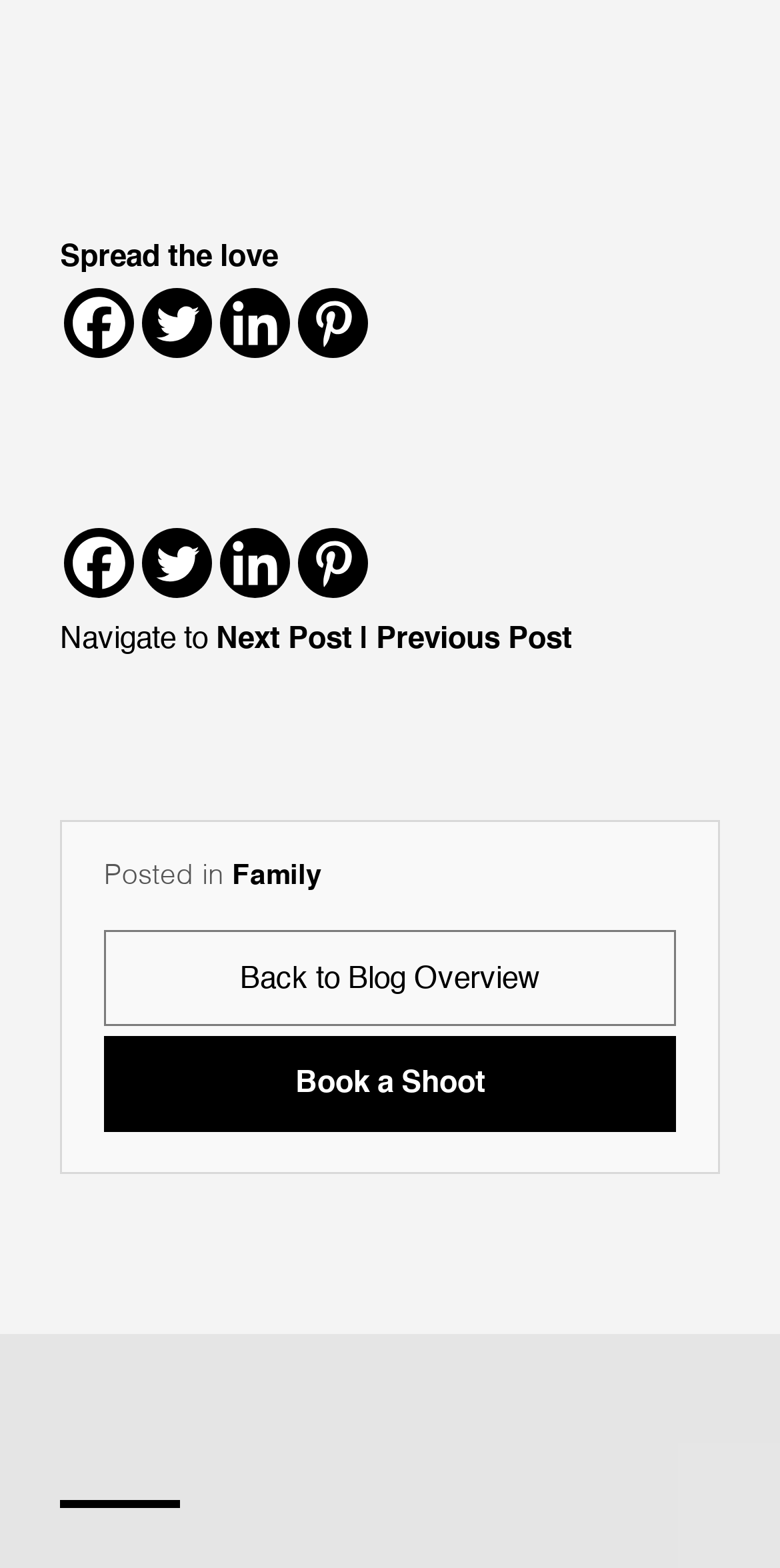Please identify the bounding box coordinates of the element's region that should be clicked to execute the following instruction: "View previous post". The bounding box coordinates must be four float numbers between 0 and 1, i.e., [left, top, right, bottom].

[0.482, 0.398, 0.733, 0.418]